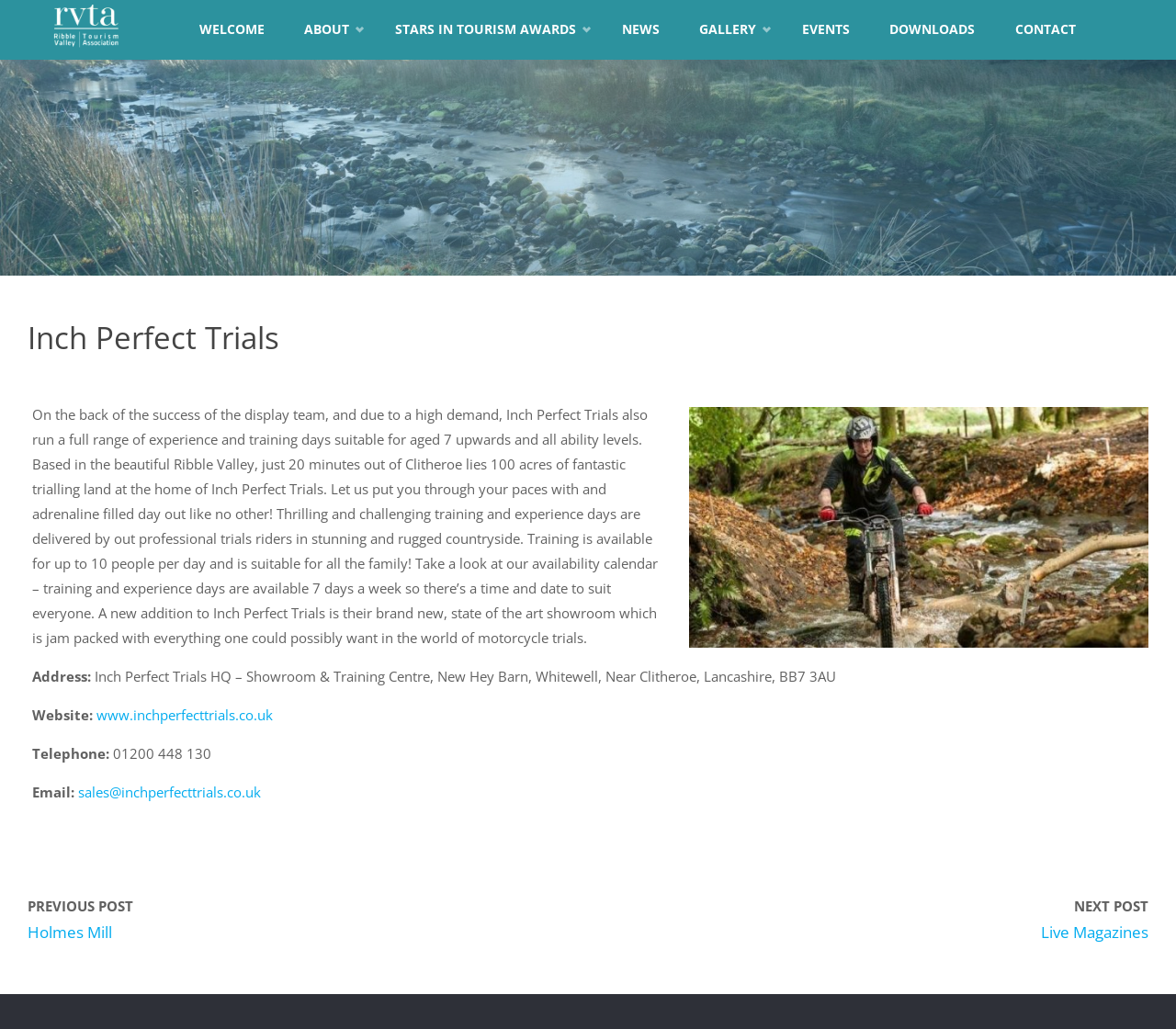Provide your answer in one word or a succinct phrase for the question: 
What is the main activity offered by Inch Perfect Trials?

Motorcycle trials training